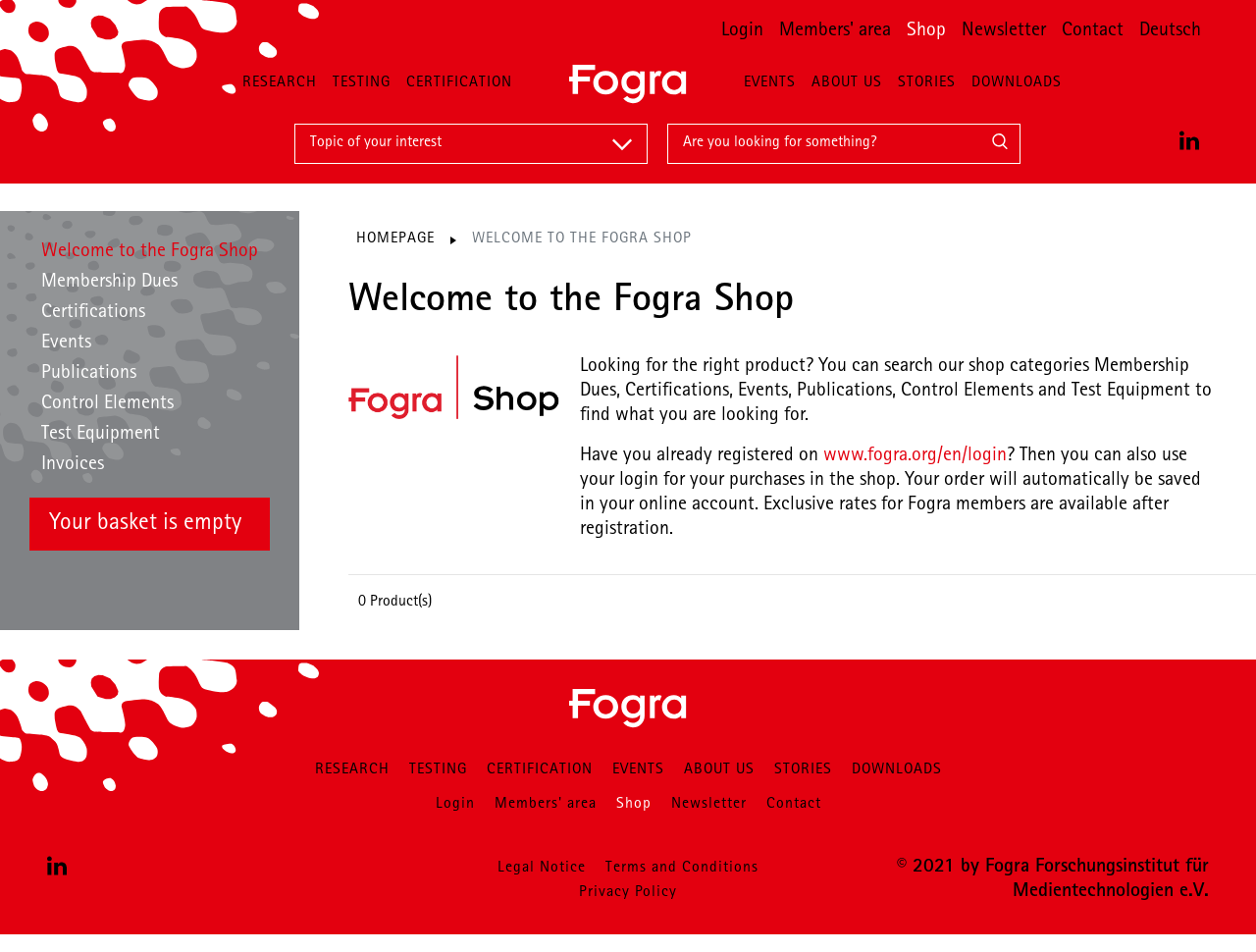Pinpoint the bounding box coordinates of the area that must be clicked to complete this instruction: "Search for something in the textbox".

[0.531, 0.13, 0.812, 0.172]